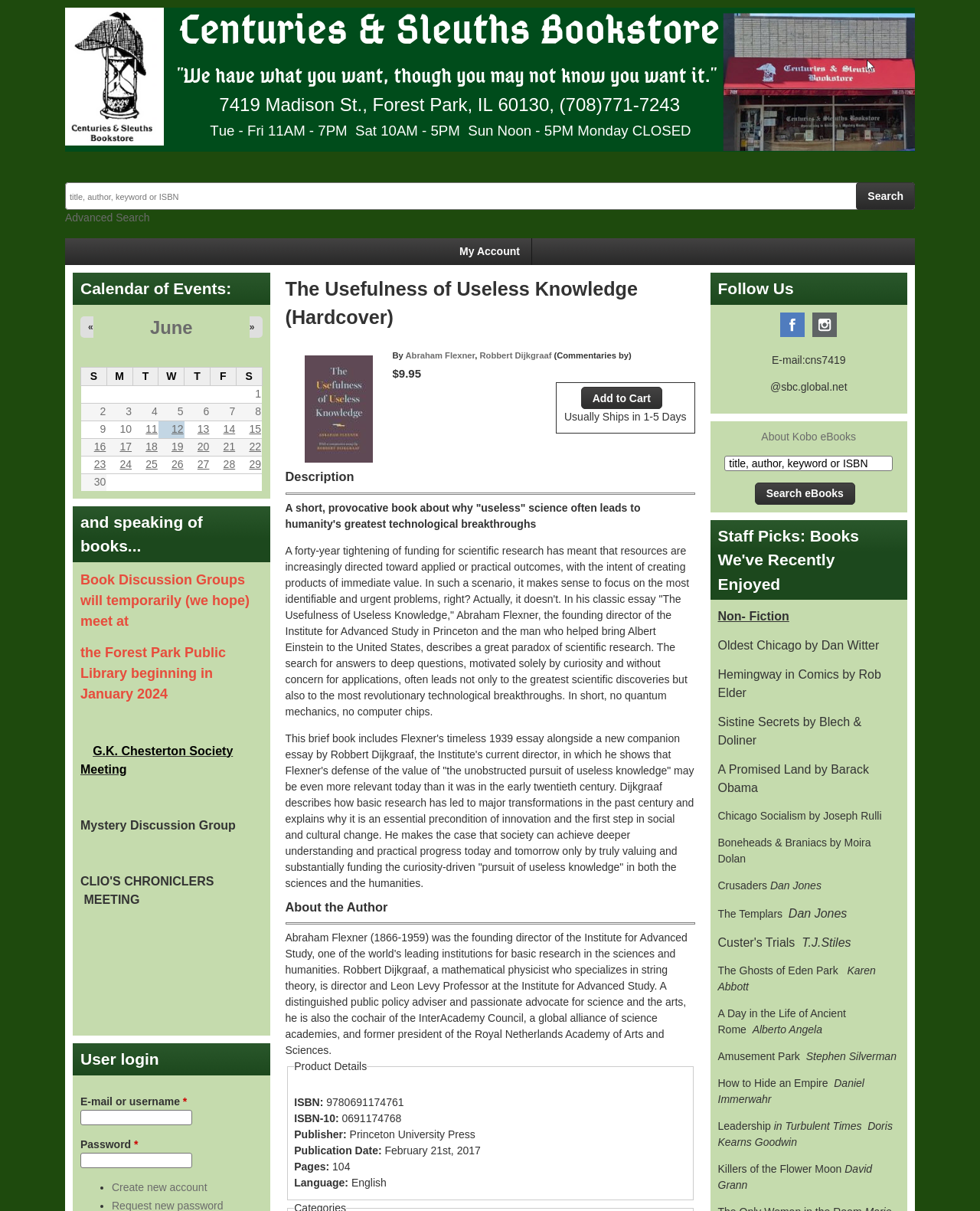Generate a comprehensive description of the contents of the webpage.

This webpage is about a book titled "The Usefulness of Useless Knowledge" by Abraham Flexner and Robbert Dijkgraaf. At the top of the page, there is a link to skip to the main content and a link to the Centuries & Sleuths Bookstore, accompanied by an image of the bookstore's logo. Below this, there is a search bar with a textbox and a search button.

The main content of the page is divided into sections. The first section displays the book's title, author, and cover image. The cover image is positioned to the left of the title and author information. Below this, there is a brief description of the book, which explains how "useless" science often leads to humanity's greatest technological breakthroughs.

The next section provides more details about the book, including the authors' names, the price ($9.95), and an "Add to Cart" button. There is also a note indicating that the book usually ships in 1-5 days.

Following this, there is a longer description of the book, which discusses the importance of basic research and how it has led to major transformations in the past century. This section is divided into two paragraphs, with the first paragraph describing the book's main idea and the second paragraph explaining why this idea is still relevant today.

Below this, there is a section titled "About the Author" and a section titled "Product Details", which lists the book's ISBN, publisher, publication date, pages, and language.

On the right side of the page, there is a calendar of events for the month of June, with links to specific dates and a table displaying the days of the week.